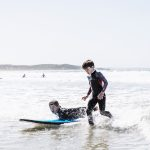What is the description of the sky in the scene?
Can you offer a detailed and complete answer to this question?

The sky is bright because the caption describes the scene as taking place on a sunlit day, and the backdrop features the shimmering ocean under a bright sky.